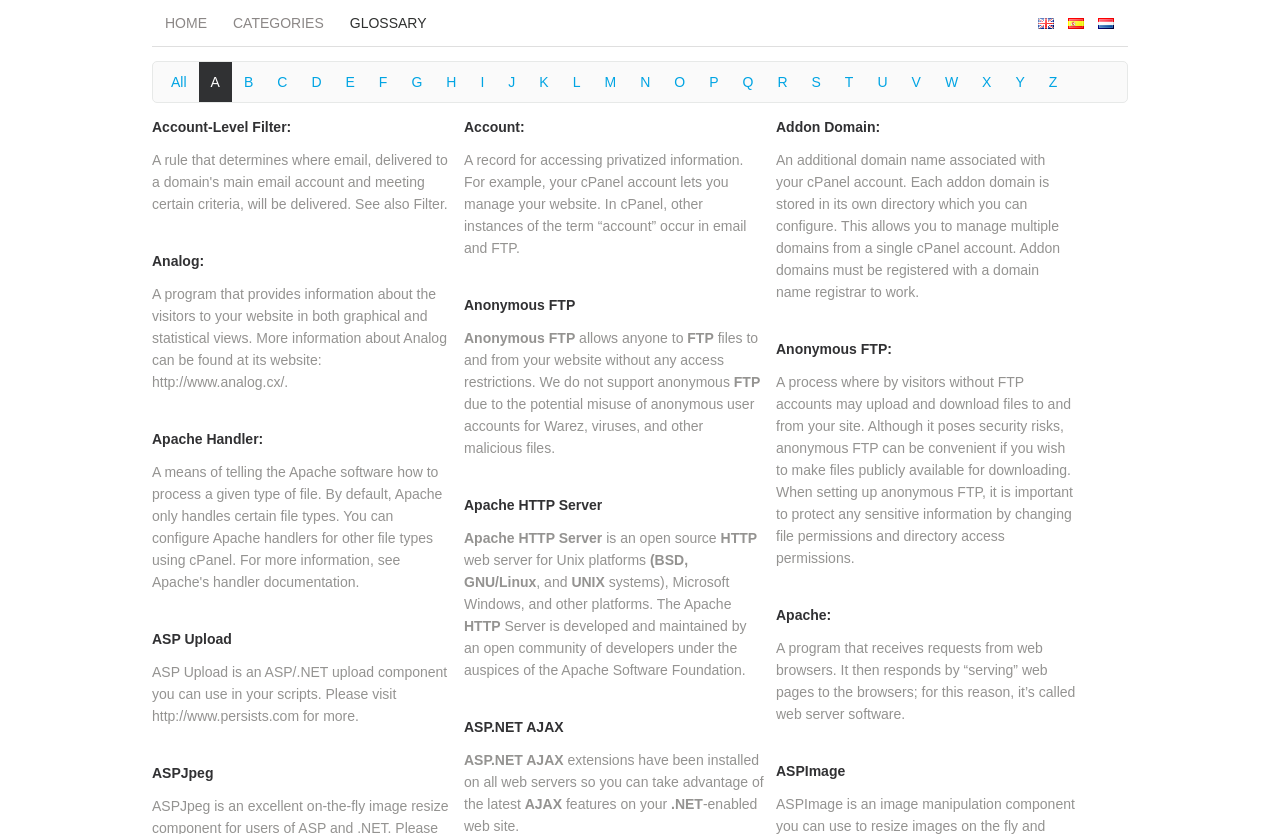Explain the webpage in detail.

This webpage appears to be a glossary or dictionary of technical terms related to web development and hosting. At the top of the page, there are several links, including "HOME", "CATEGORIES", and "GLOSSARY", which suggest that this is a section within a larger website. Below these links, there is a row of alphabetical links, from "A" to "Z", which likely allow users to jump to specific sections of the glossary.

The main content of the page is divided into sections, each with a bolded title and a descriptive paragraph. The sections are arranged in alphabetical order, starting with "A record" and continuing through to "ASPJpeg". Each section has a brief definition or explanation of the term, often with additional information or examples.

Some of the terms defined on this page include technical concepts like "Anonymous FTP", "Apache Handler", and "ASP.NET AJAX", as well as more general terms like "Account-Level Filter" and "Addon Domain". The definitions are written in a clear and concise style, suggesting that the page is intended as a reference or educational resource for users who need to understand these technical terms.

Overall, the page has a dense but organized layout, with a focus on providing concise and informative definitions of technical terms related to web development and hosting.